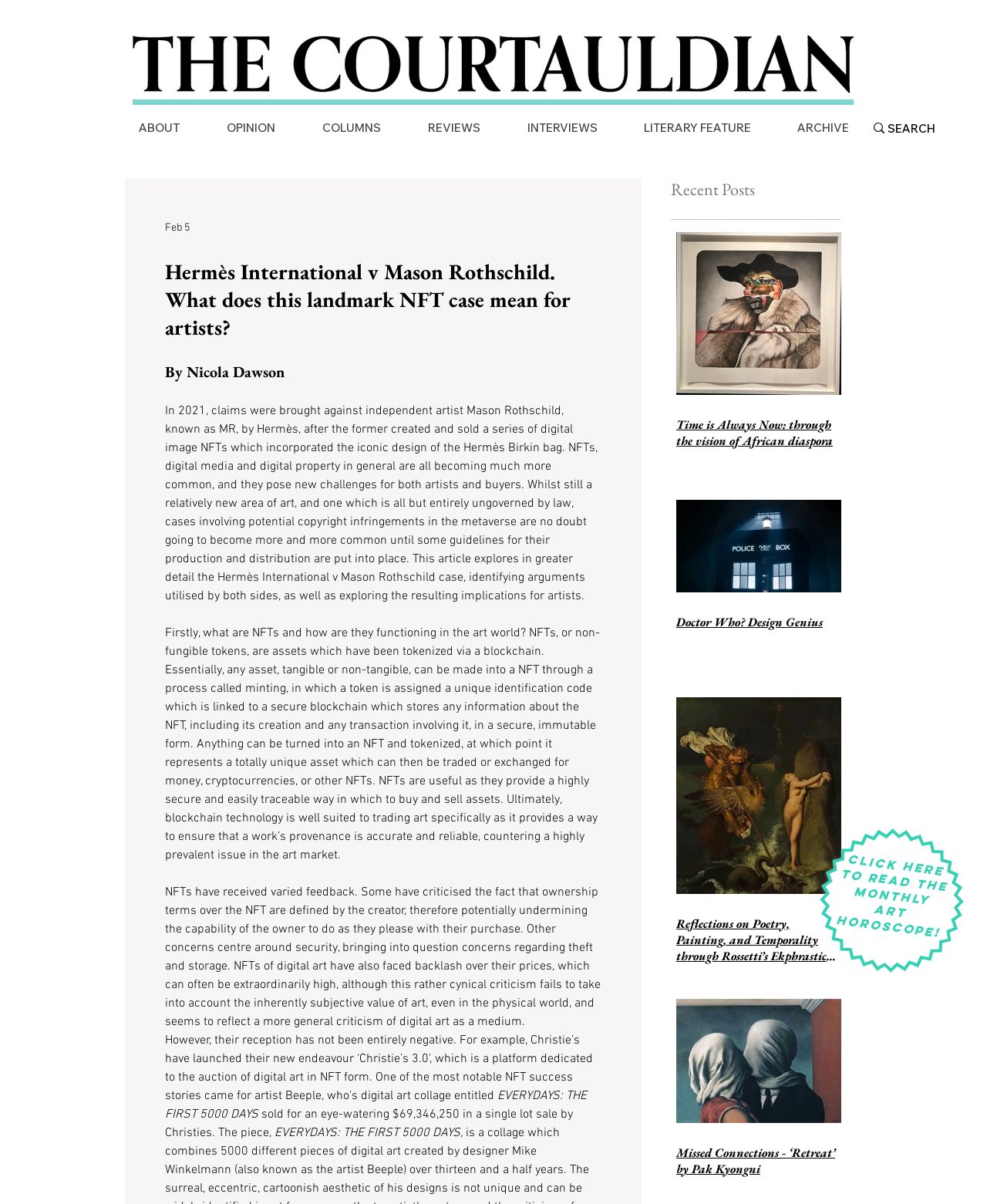Provide a brief response to the question below using a single word or phrase: 
What is the name of the art piece sold for $69,346,250?

EVERYDAYS: THE FIRST 5000 DAYS